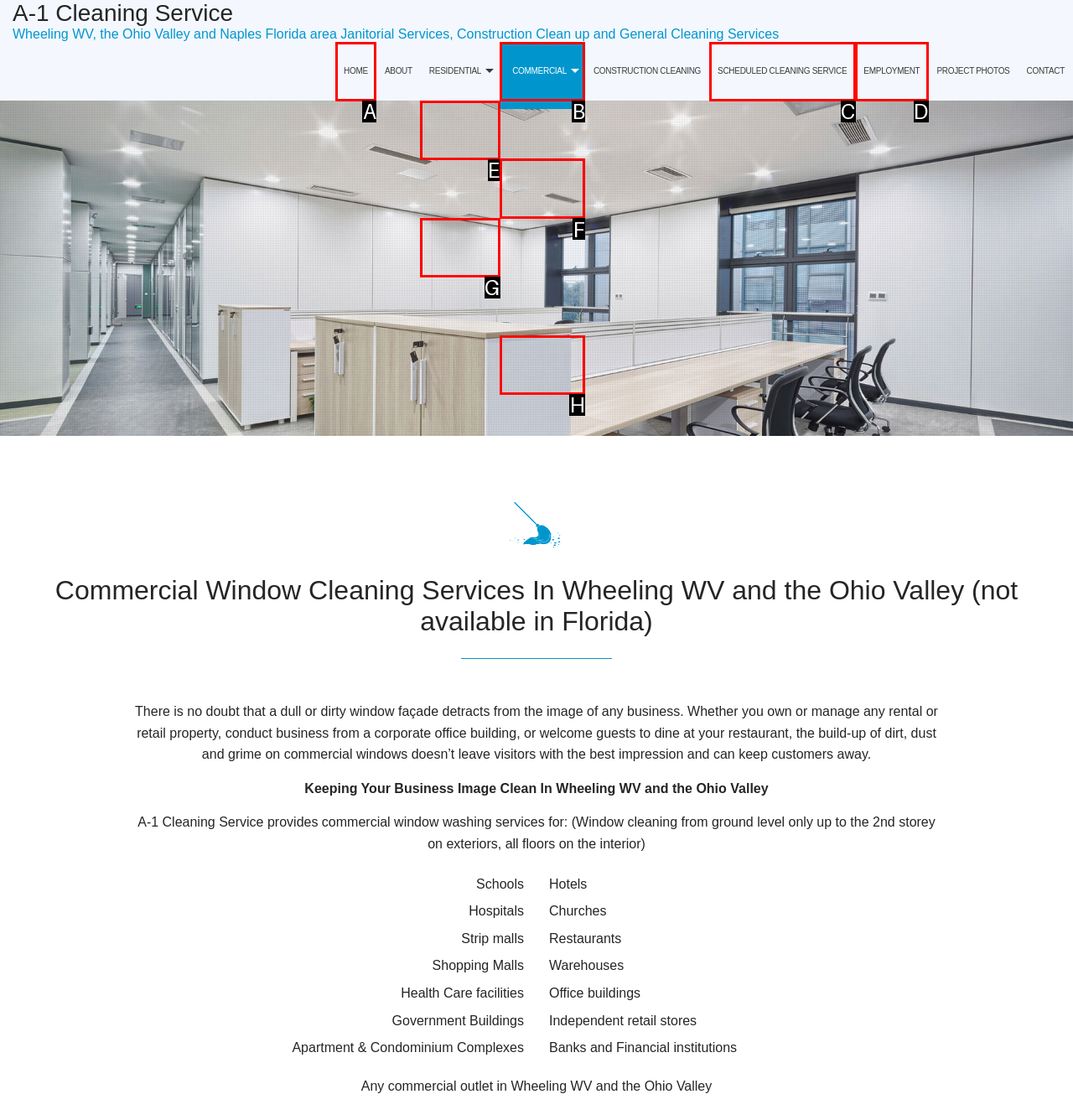Identify the correct option to click in order to accomplish the task: Search for a keyword Provide your answer with the letter of the selected choice.

None